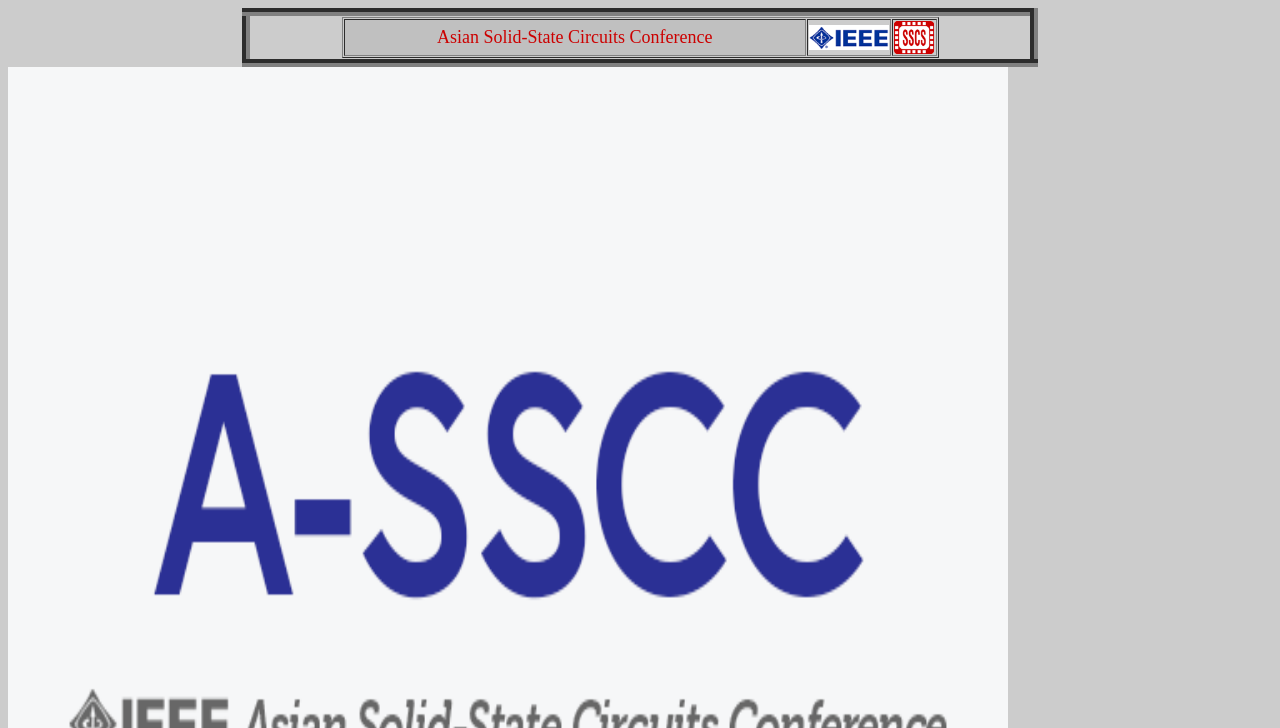Respond with a single word or short phrase to the following question: 
How many links are on the top row?

2